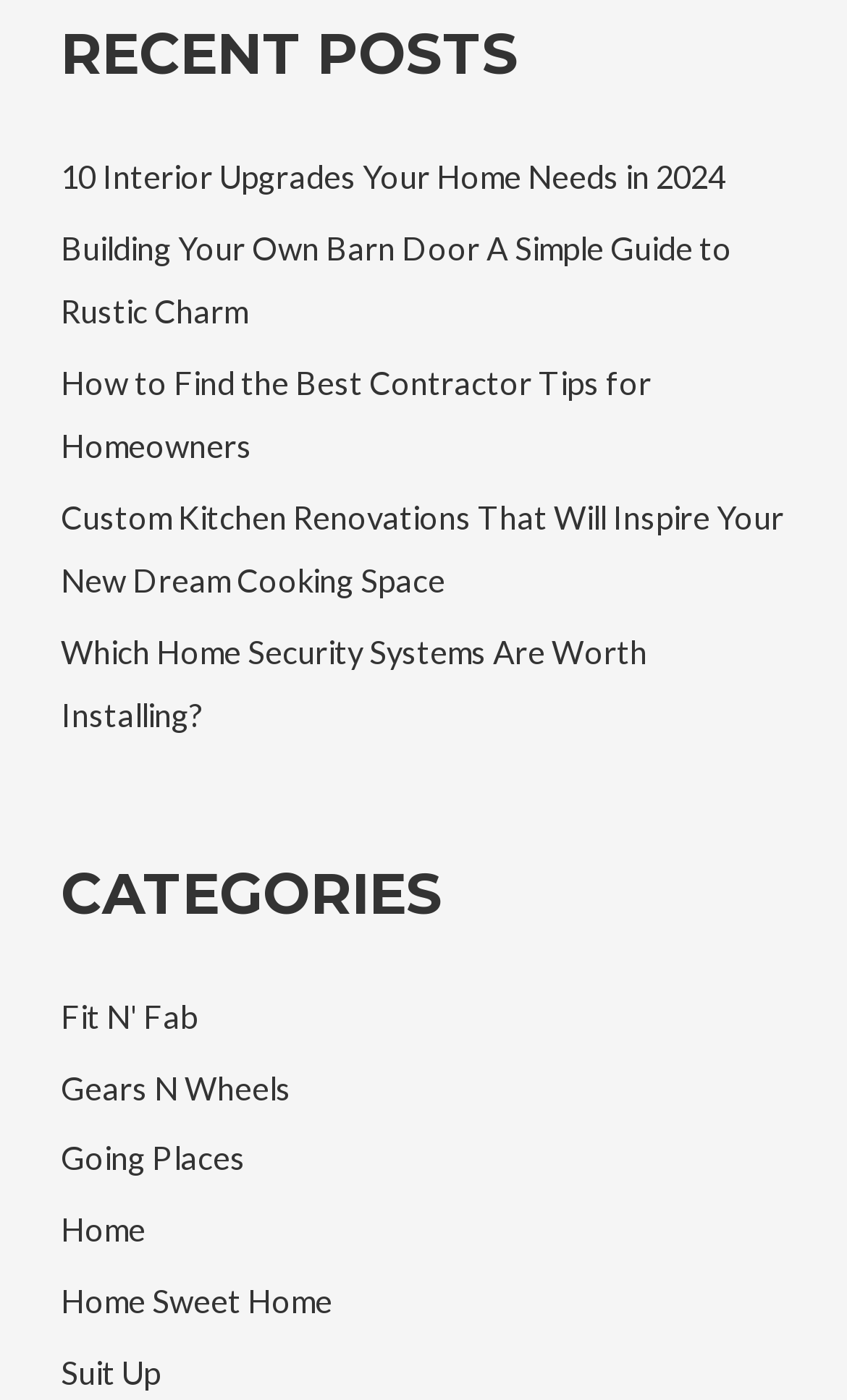Determine the bounding box coordinates of the UI element described by: "Suit Up".

[0.071, 0.967, 0.189, 0.994]